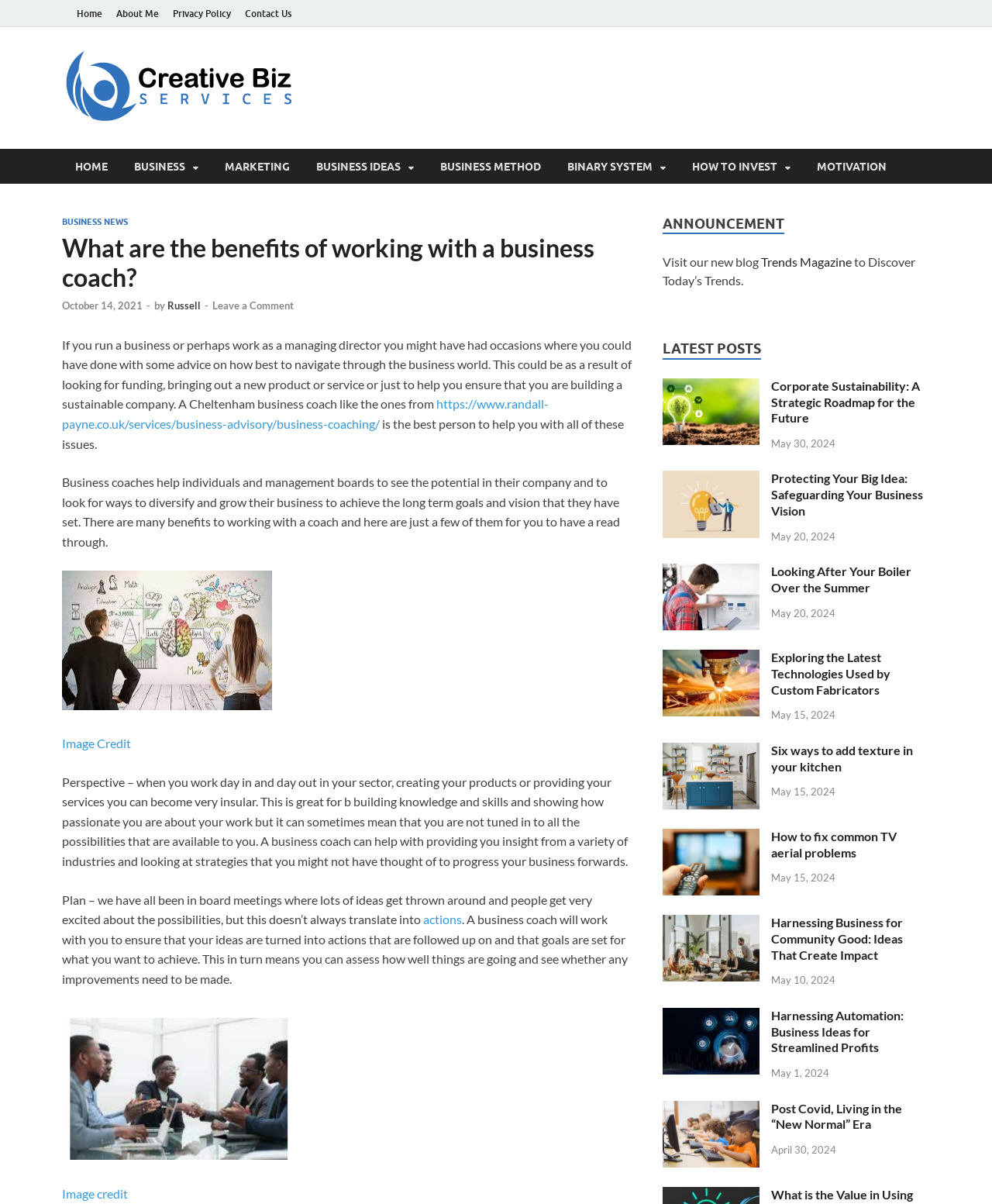Find the bounding box coordinates for the element described here: "Binary System".

[0.559, 0.124, 0.684, 0.153]